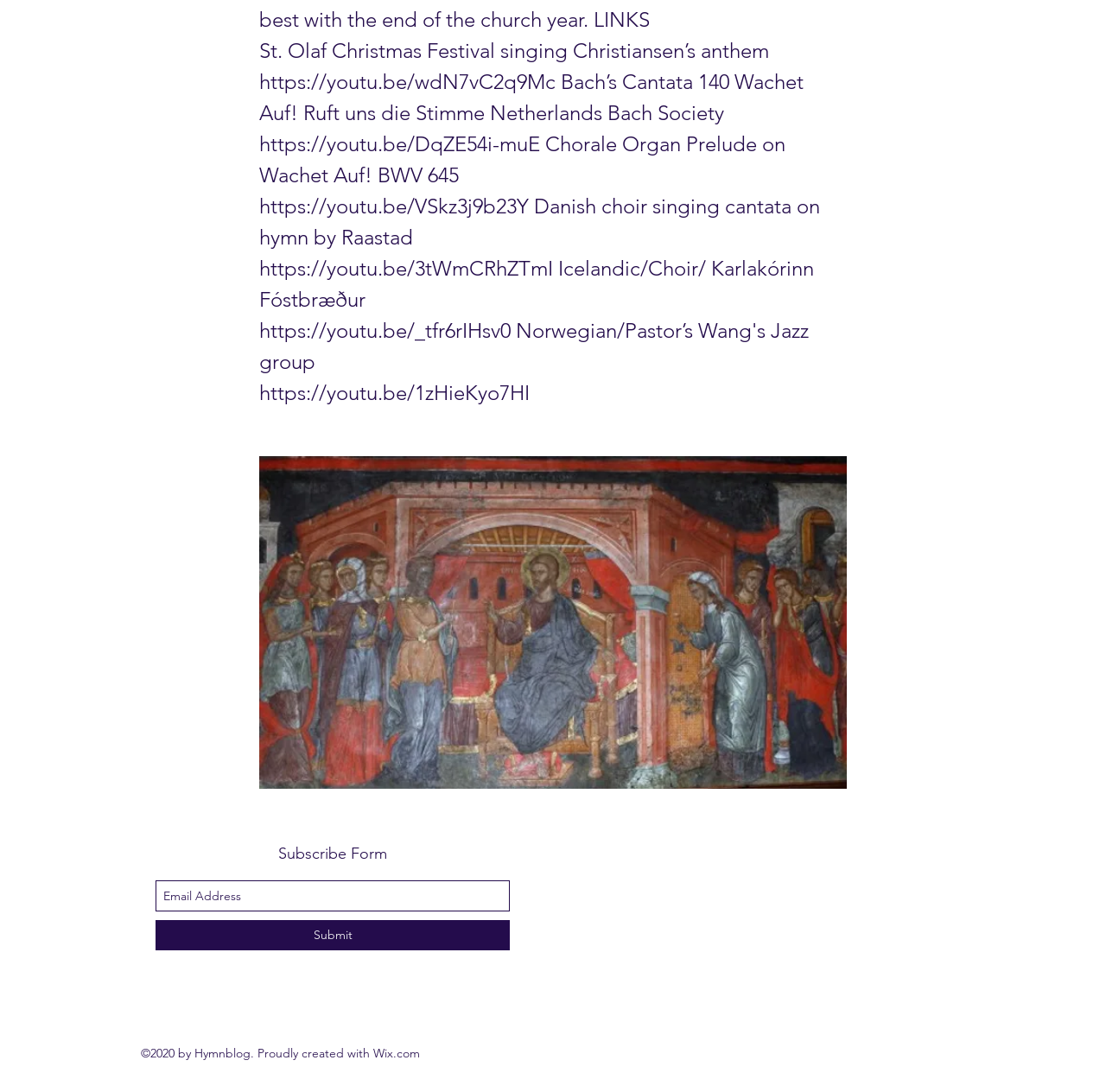What is the topic of the webpage?
From the screenshot, provide a brief answer in one word or phrase.

Hymns